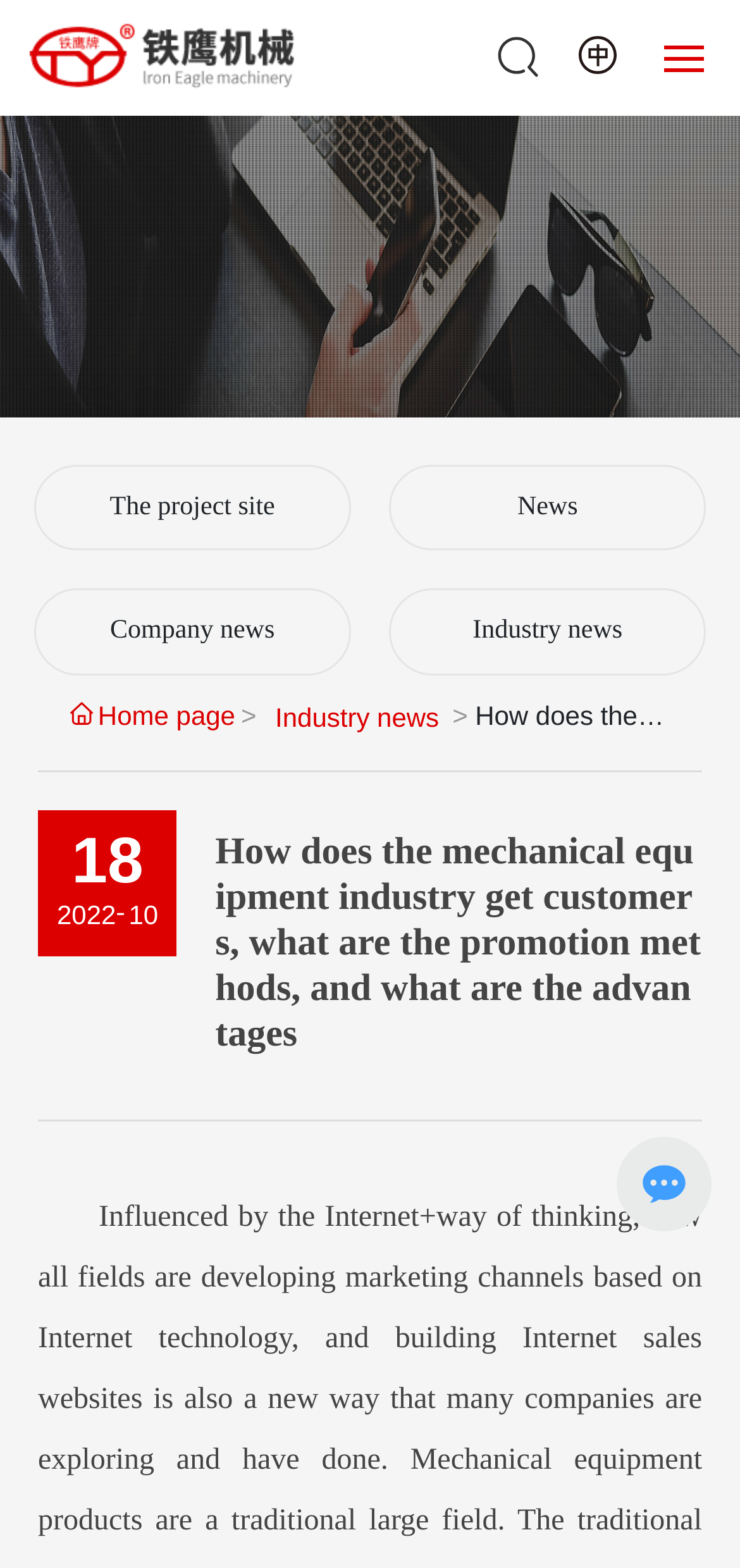Please predict the bounding box coordinates of the element's region where a click is necessary to complete the following instruction: "Click the News link". The coordinates should be represented by four float numbers between 0 and 1, i.e., [left, top, right, bottom].

[0.699, 0.315, 0.781, 0.333]